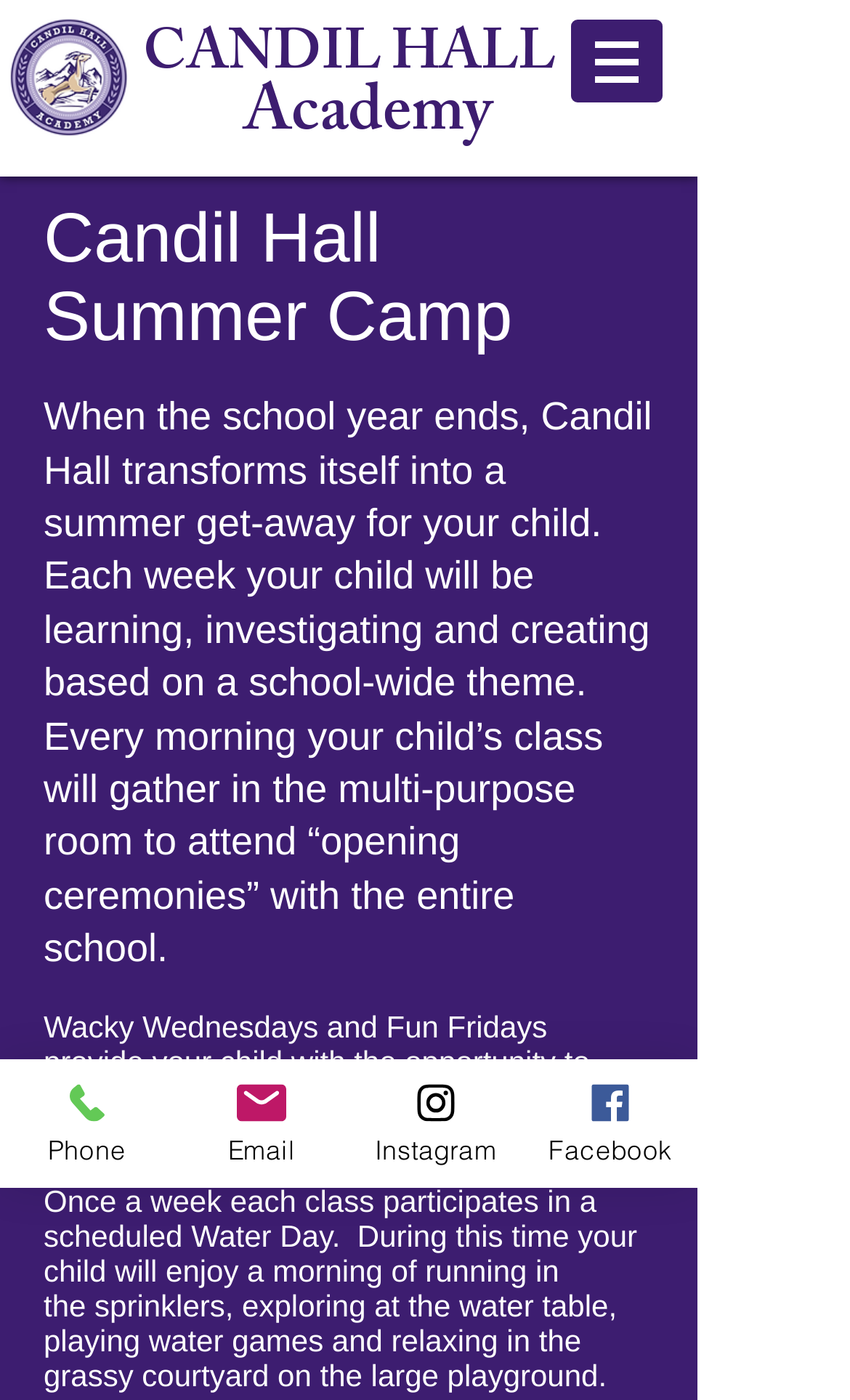Create a full and detailed caption for the entire webpage.

The webpage is about Candil Hall Academy's Summer Camp in Las Vegas. At the top, there is a large image that spans about 15% of the width of the page, with a description of the academy serving the Las Vegas area and Centennial Hills. 

Below the image, there are three headings in a row, with the main heading "CANDIL HALL" in the center, and "Academy" to its right. 

To the right of the headings, there is a navigation menu labeled "Site" with a button that has a popup menu. The button is accompanied by a small image.

On the left side of the page, there is a large section that takes up about 75% of the width. It starts with a heading "Candil Hall Summer Camp" followed by a brief introduction to the summer camp program. The text explains that the camp offers a themed learning experience for children, with activities such as "Wacky Wednesdays" and "Fun Fridays". There is also a mention of a weekly "Water Day" where children can enjoy outdoor activities.

At the bottom of the page, there are four links to contact the academy, labeled "Phone", "Email", "Instagram", and "Facebook", each accompanied by a small image. These links are aligned horizontally and take up about 80% of the width of the page.